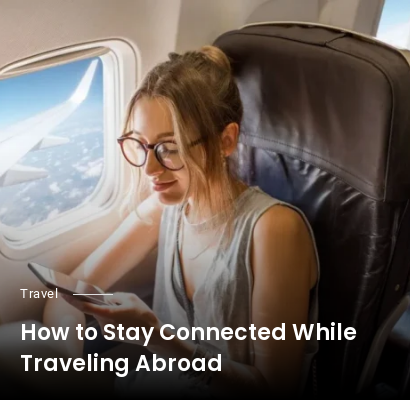Respond to the question below with a single word or phrase:
What is the theme illustrated by the image?

Staying connected while traveling abroad